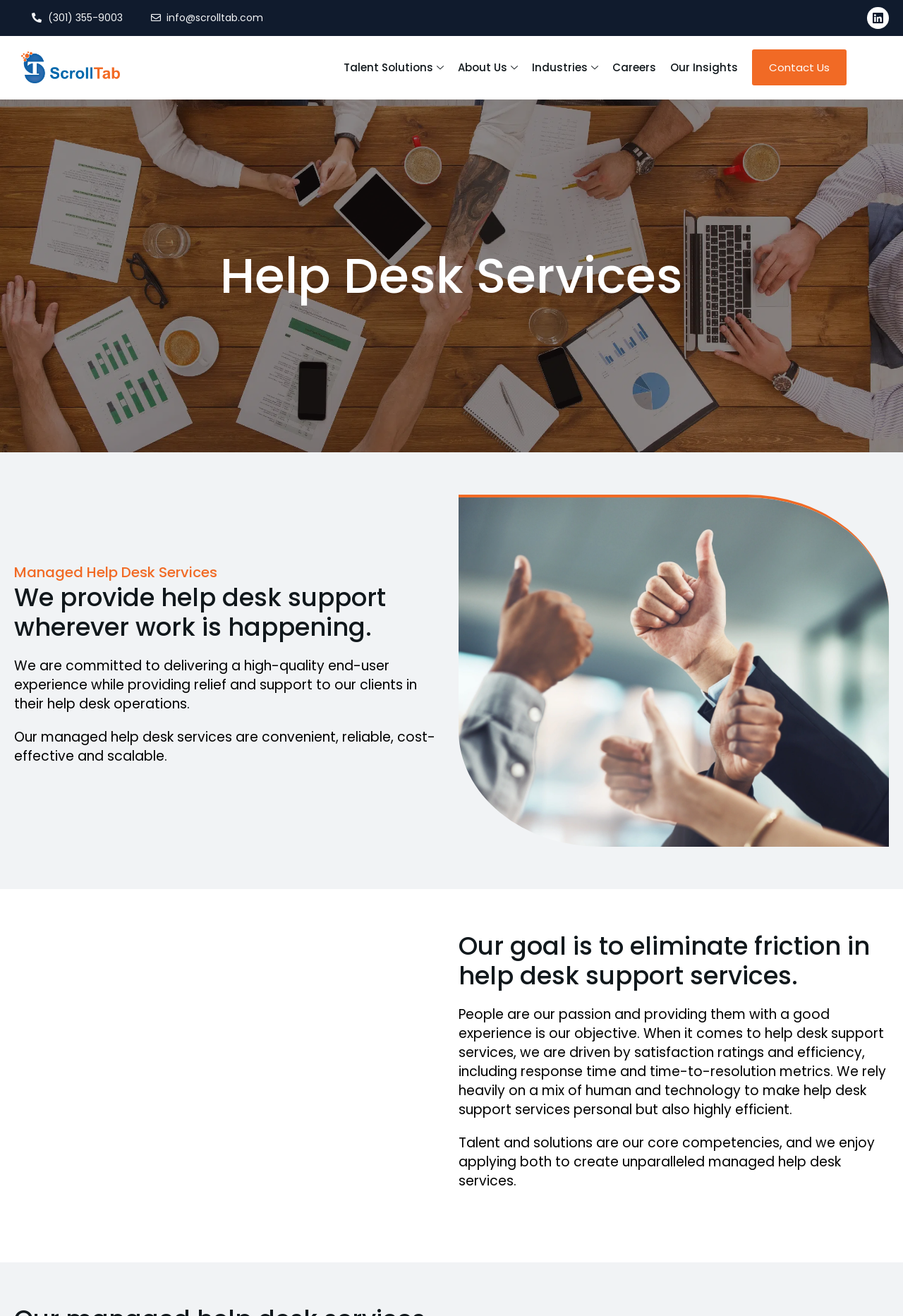Provide the bounding box coordinates of the HTML element described as: "Go to Top". The bounding box coordinates should be four float numbers between 0 and 1, i.e., [left, top, right, bottom].

[0.961, 0.66, 0.992, 0.681]